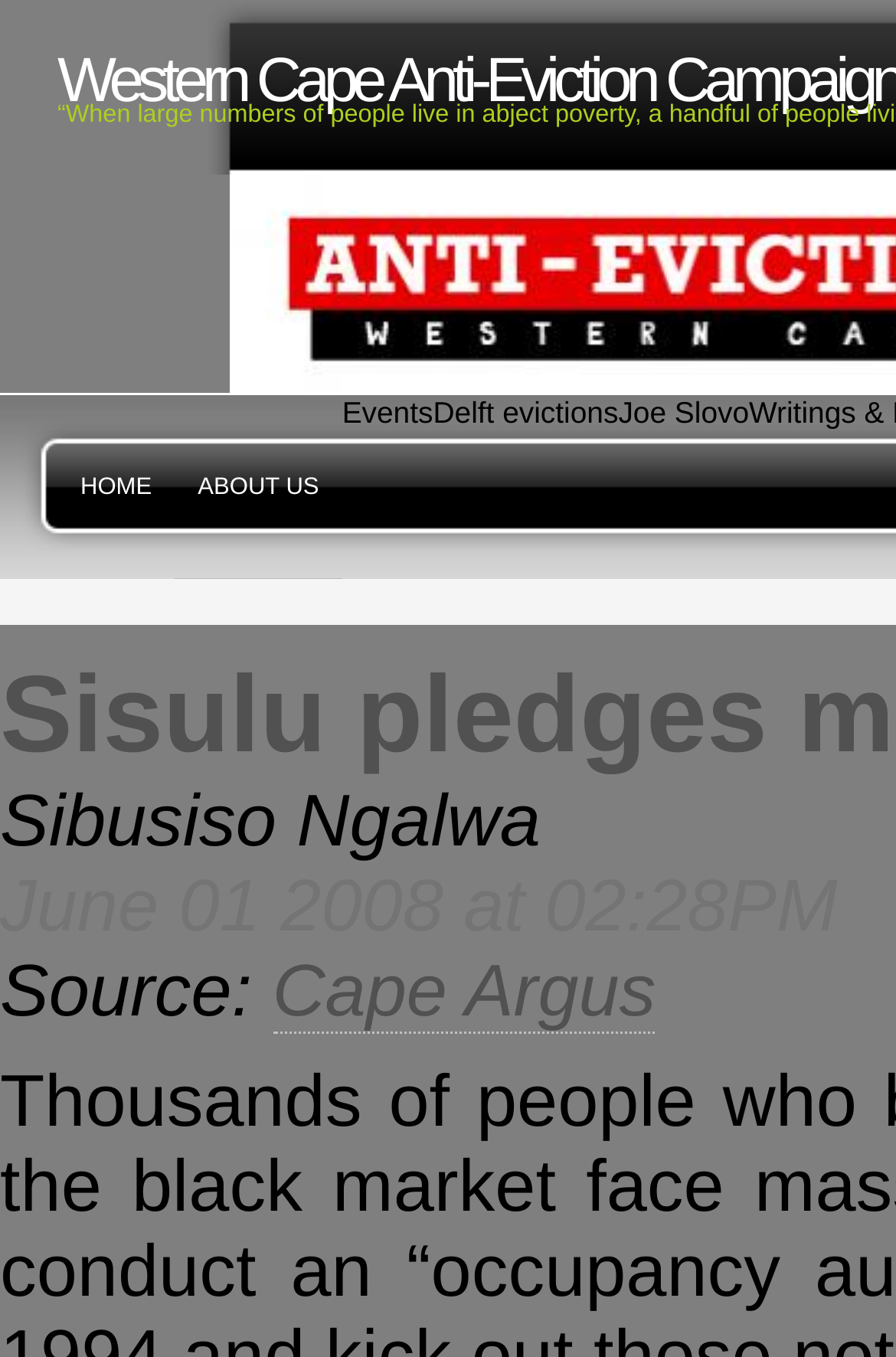Identify the bounding box for the UI element described as: "Home". Ensure the coordinates are four float numbers between 0 and 1, formatted as [left, top, right, bottom].

[0.0, 0.291, 0.195, 0.427]